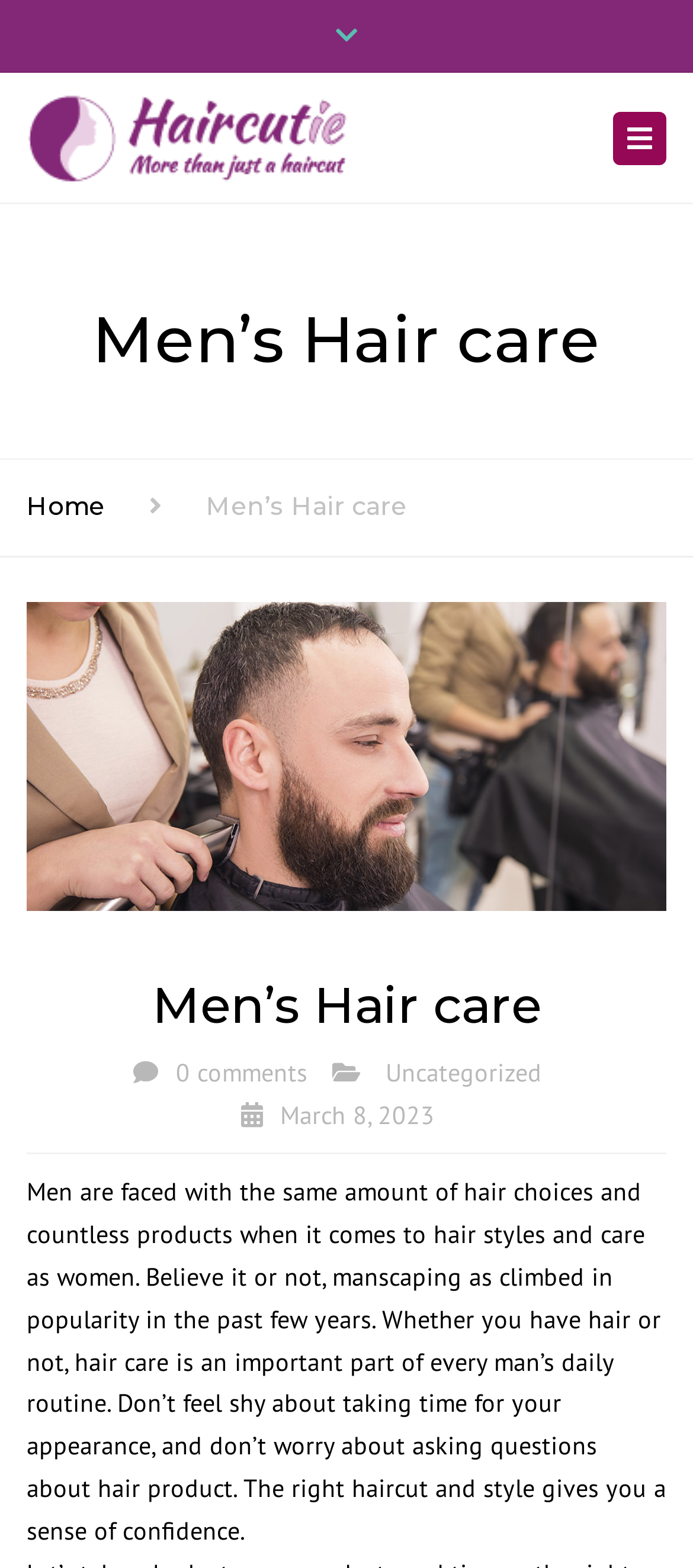Extract the primary headline from the webpage and present its text.

Men’s Hair care